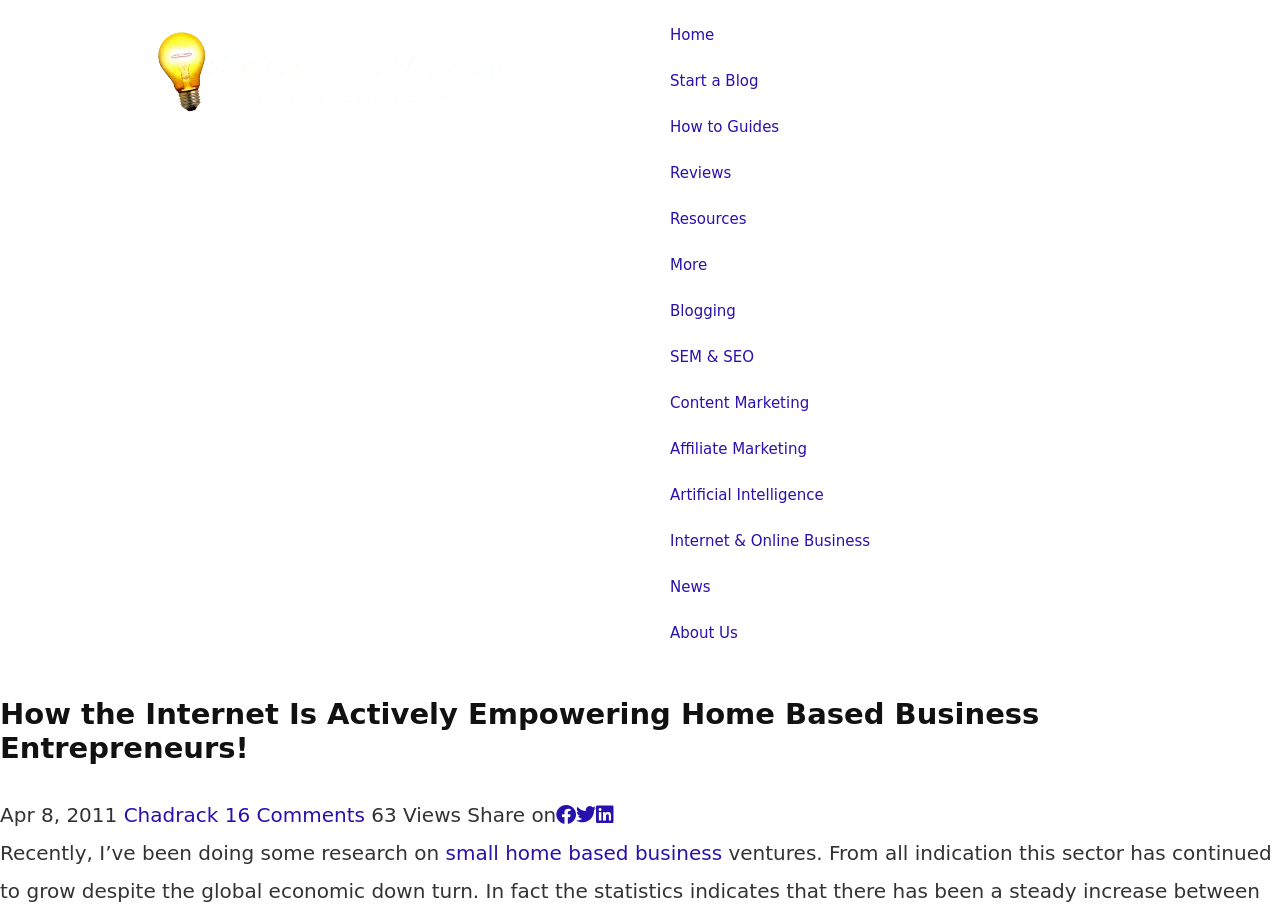Offer a meticulous caption that includes all visible features of the webpage.

The webpage is about empowering home-based business entrepreneurs through the internet. At the top-left corner, there is a logo of "Web Income Journal Blog Header" accompanied by a link. Below the logo, there is a horizontal navigation menu with links to various sections, including "Home", "Start a Blog", "How to Guides", "Reviews", "Resources", "More", and several others.

The main content of the webpage is divided into two sections. The top section has a heading that matches the title of the webpage, "How the Internet Is Actively Empowering Home Based Business Entrepreneurs!". Below the heading, there is a subheading with the date "Apr 8, 2011", followed by the author's name "Chadrack" and a link to 16 comments. Additionally, there is a counter showing 63 views and options to share the content on social media platforms.

The main article begins below the subheading, with the author discussing their research on small home-based business ventures. The text explains that this sector has continued to grow despite the global economic situation.